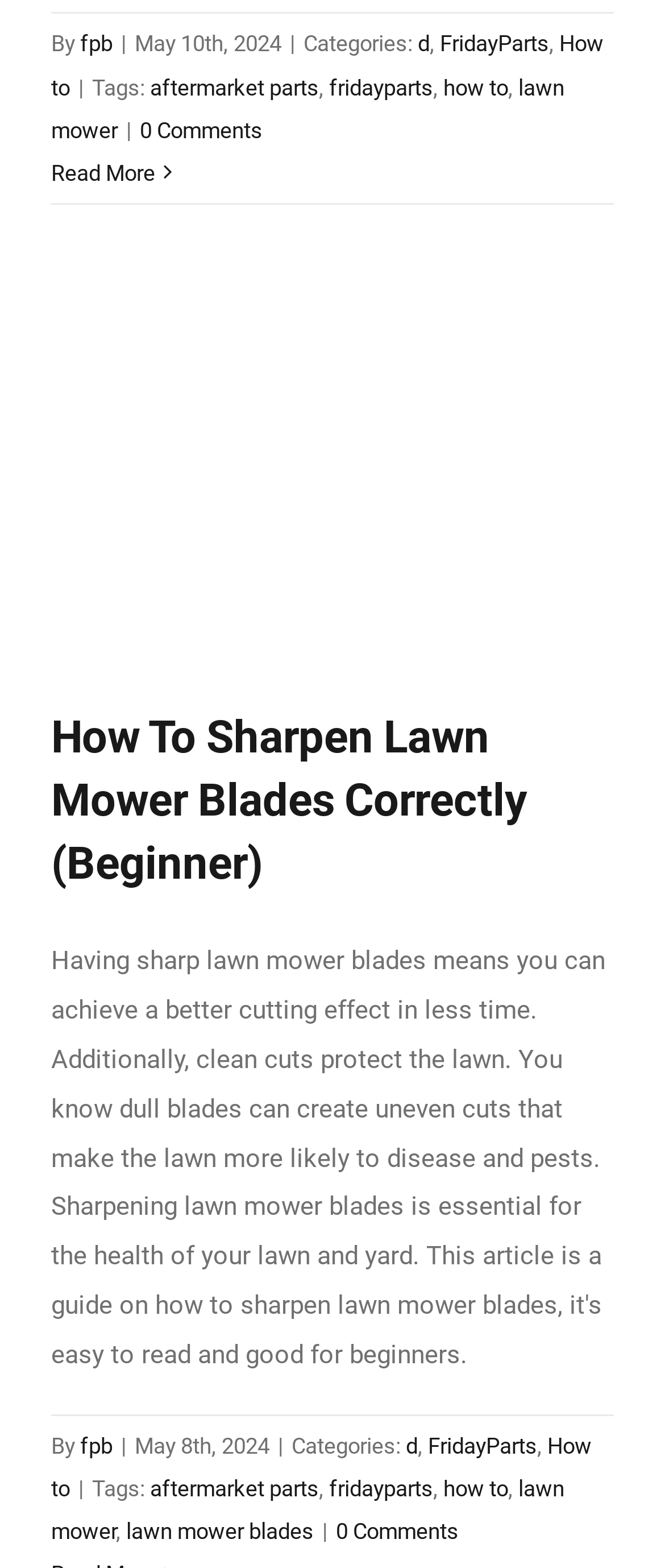What is the topic of the main article?
Please provide a comprehensive answer based on the details in the screenshot.

I analyzed the main content of the webpage and found the heading 'How To Sharpen Lawn Mower Blades Correctly (Beginner)', which suggests the topic of the main article is related to sharpening lawn mower blades.